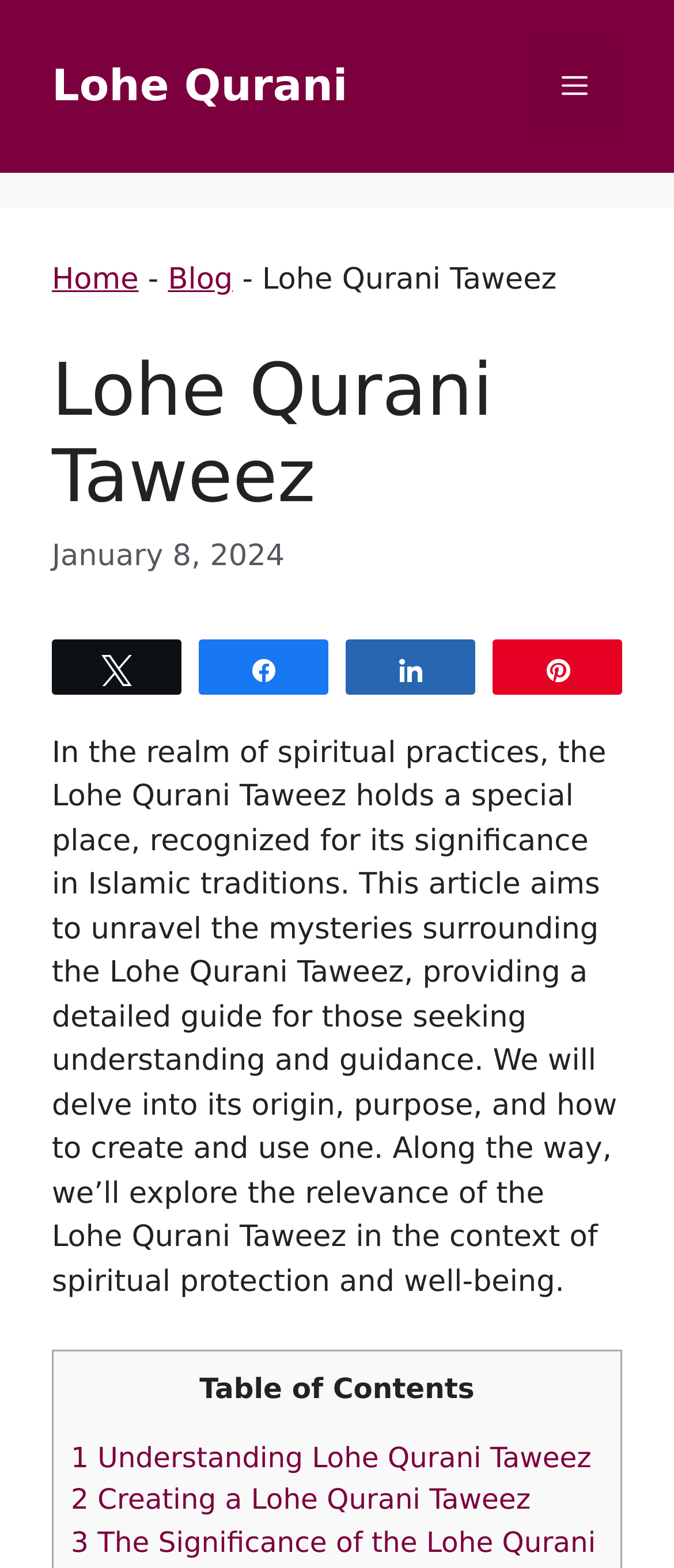Please determine the bounding box coordinates for the element that should be clicked to follow these instructions: "Read the article about Lohe Qurani Taweez".

[0.077, 0.469, 0.916, 0.829]